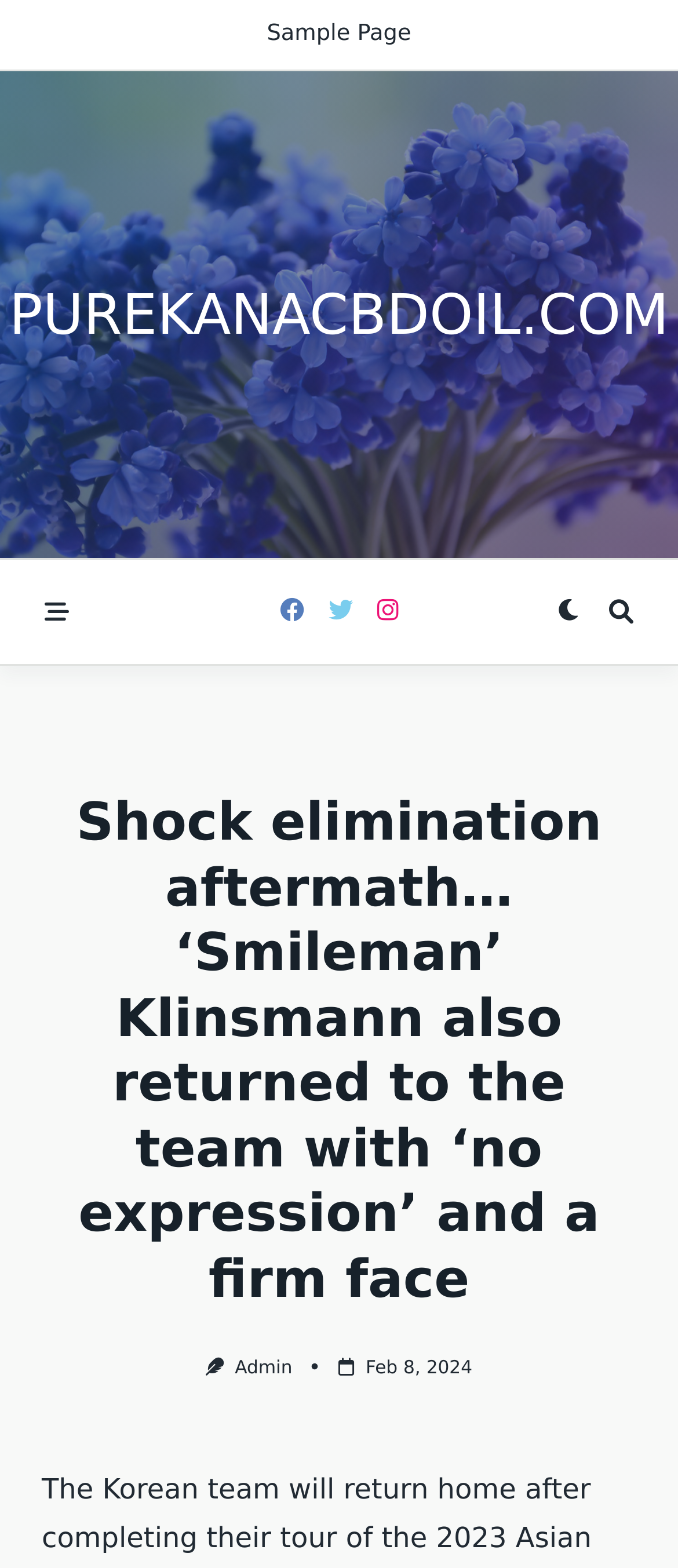Illustrate the webpage thoroughly, mentioning all important details.

The webpage appears to be a news article or blog post about the Korean national soccer team's return home after the 2023 Asian Football Confederation (AFC) Asian Cup. 

At the top of the page, there are several links, including "Sample Page" and "PUREKANACBDOIL.COM", which are positioned near the top left and top right corners, respectively. Below these links, there are several buttons and icons, including a search icon, a bell icon, a heart icon, and a settings icon, which are aligned horizontally across the page.

The main content of the page is a news article with a heading that reads "Shock elimination aftermath… ‘Smileman’ Klinsmann also returned to the team with ‘no expression’ and a firm face". This heading is positioned near the top center of the page. 

Below the heading, there is an image, which is positioned to the right of the heading. To the right of the image, there is a link with the text "Feb 8, 2024", which indicates the date of the article. 

At the bottom of the page, there is a section with a link to the administrator's page, labeled "Admin", which is positioned near the bottom center of the page.